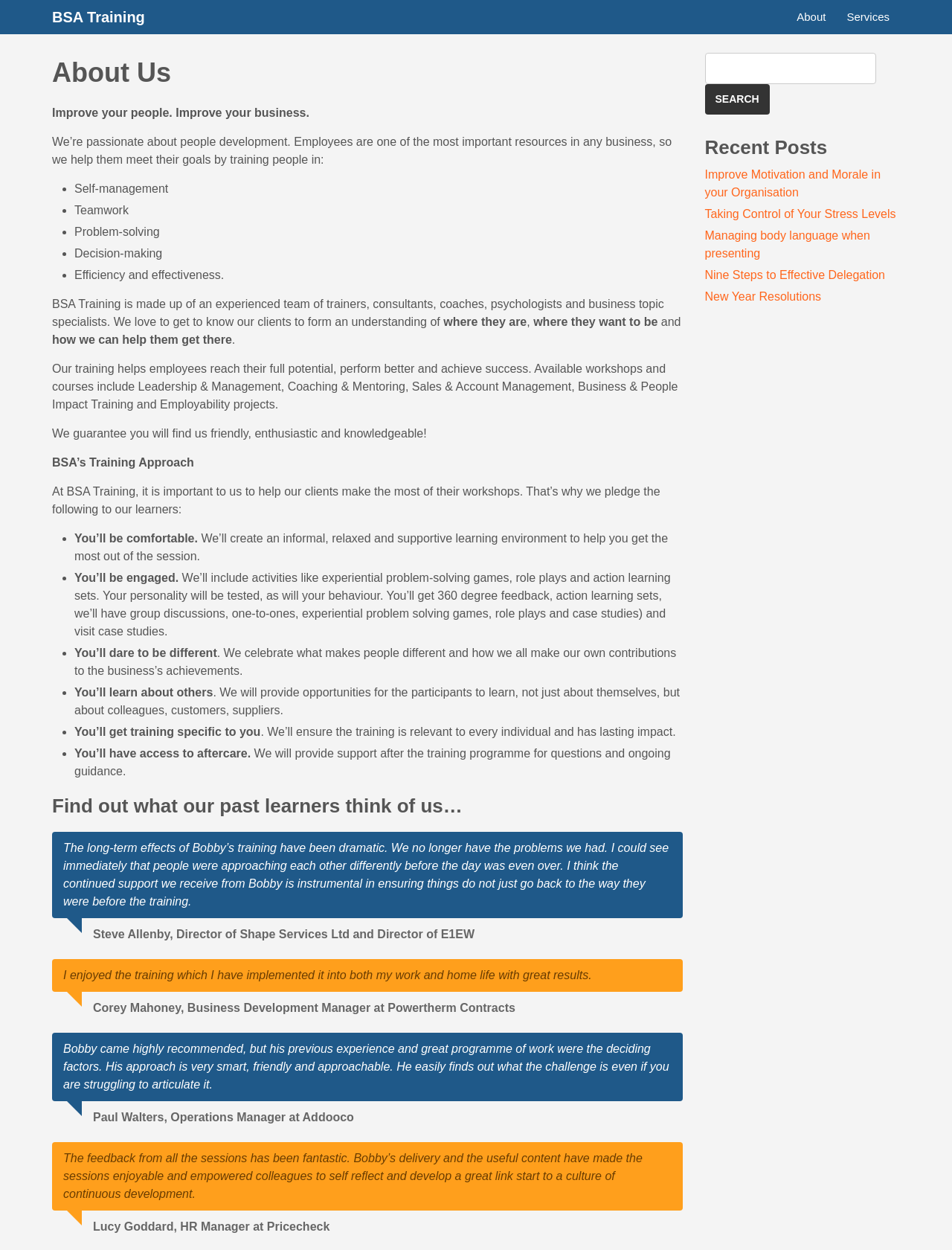Refer to the image and offer a detailed explanation in response to the question: What do past learners think of BSA Training?

The webpage features testimonials from past learners, including Steve Allenby, Corey Mahoney, Paul Walters, and Lucy Goddard, who have all provided positive feedback about their experience with BSA Training. They have praised the training programs, the trainer's approach, and the long-term effects of the training.